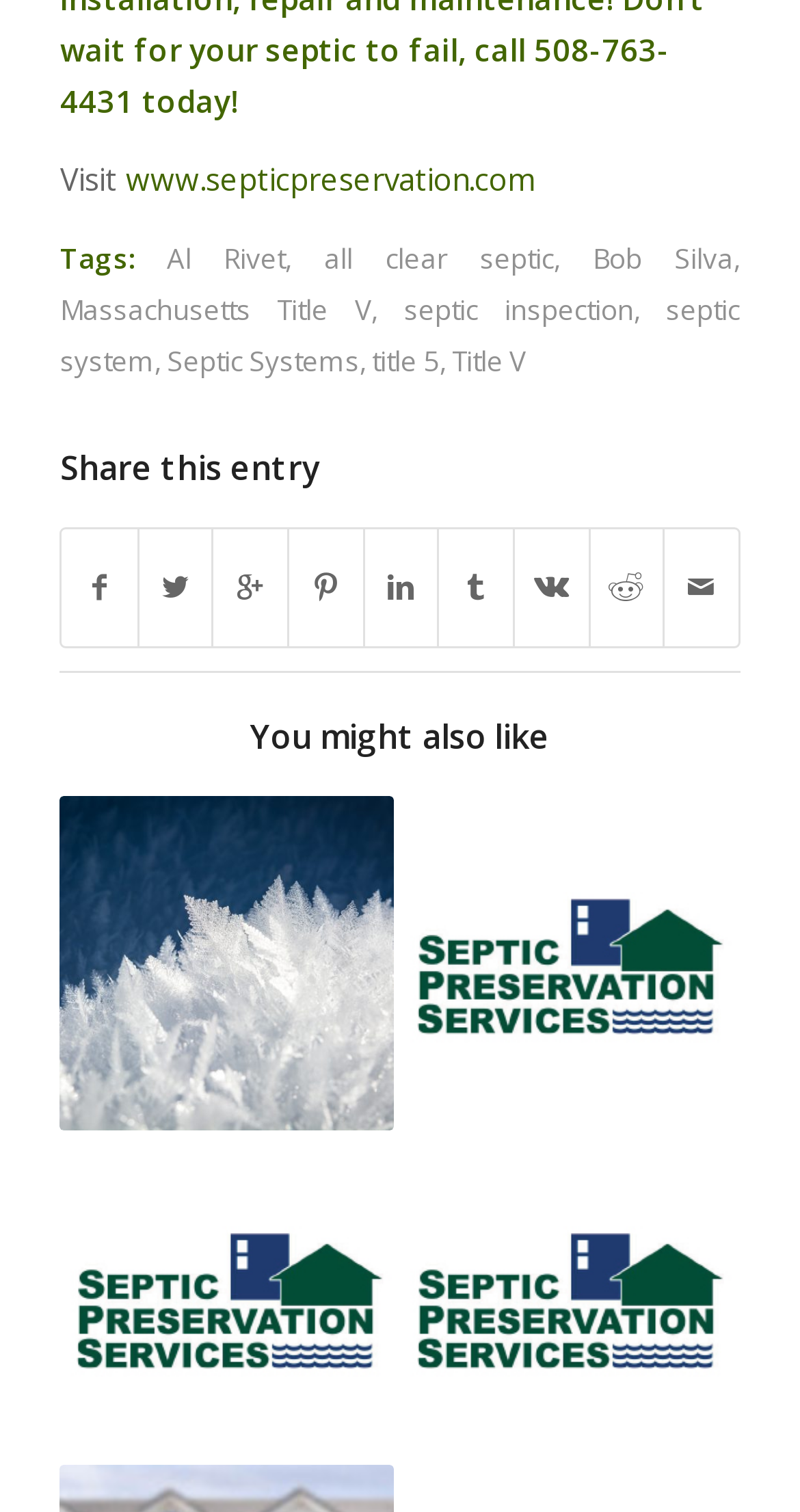What is the website about?
Provide a one-word or short-phrase answer based on the image.

septic systems